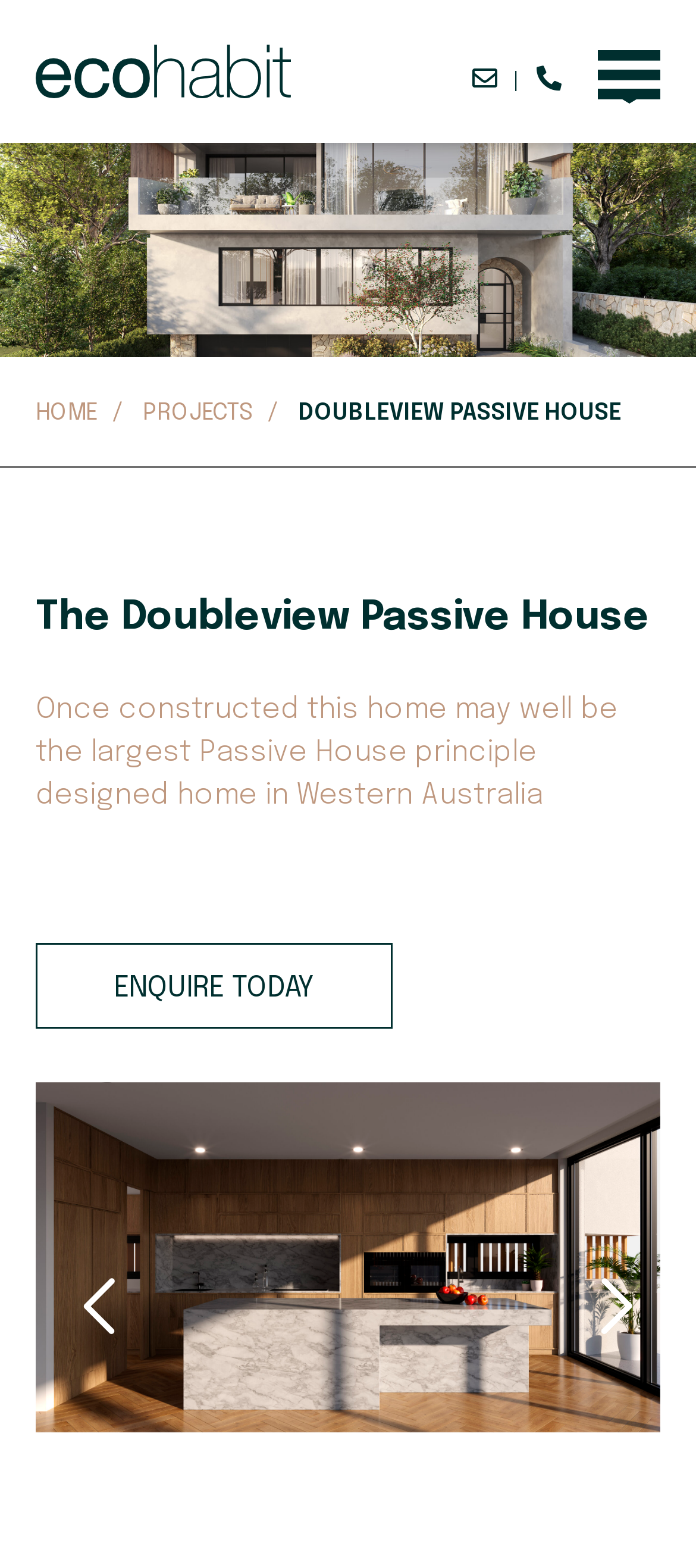Please provide a brief answer to the question using only one word or phrase: 
How many social media links are there?

3